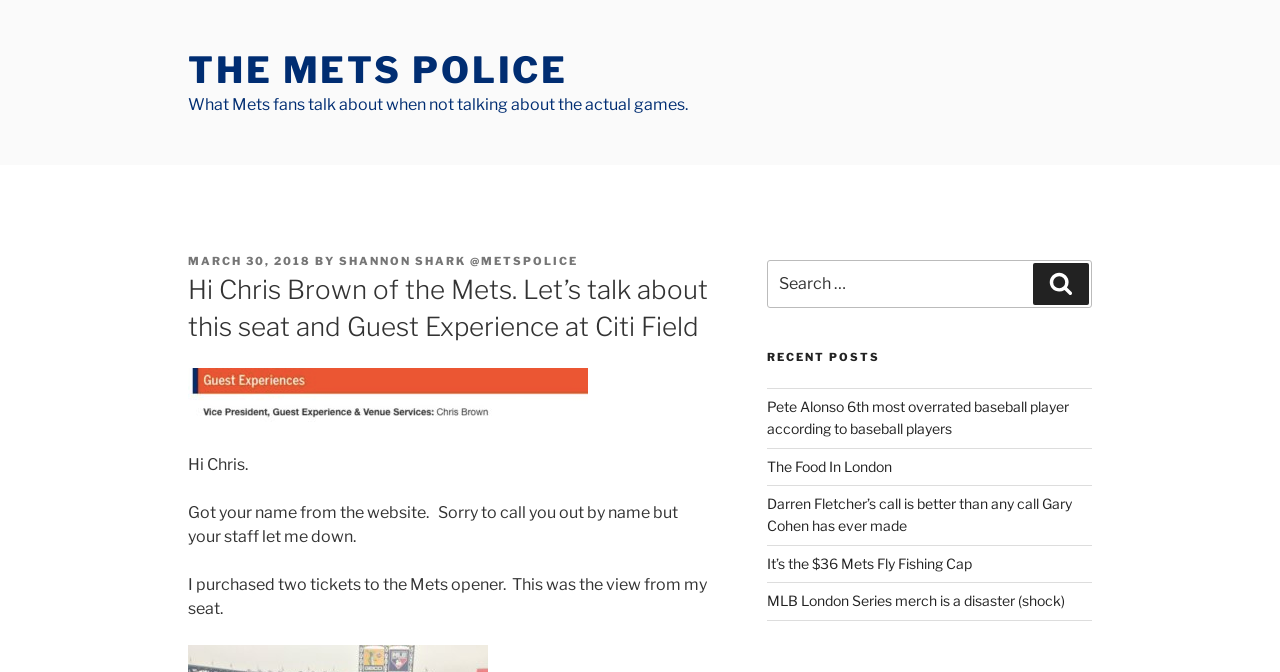Please locate the bounding box coordinates of the region I need to click to follow this instruction: "Click on the link to the Mets Police homepage".

[0.147, 0.071, 0.444, 0.137]